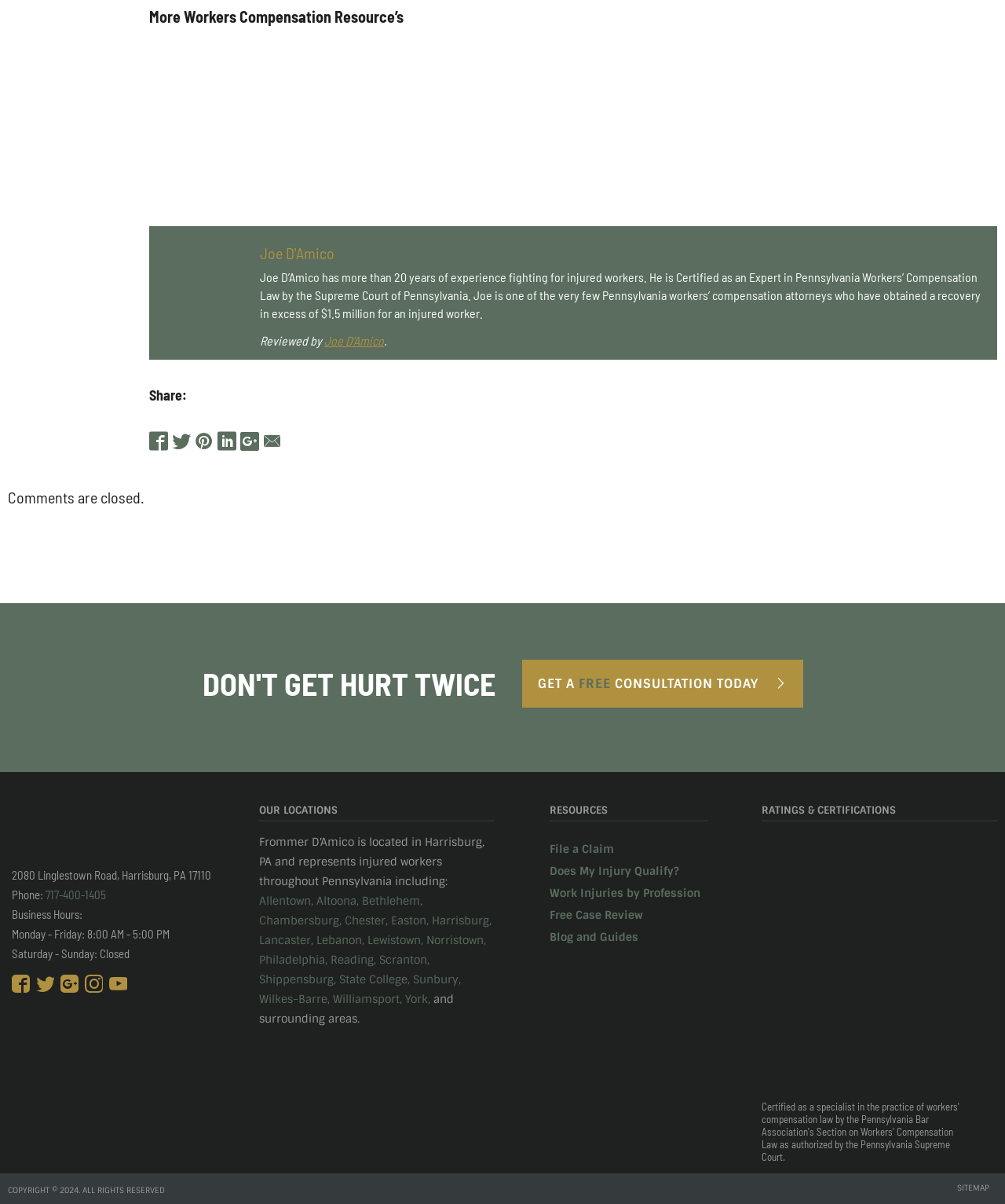What are the business hours of the law office?
Answer briefly with a single word or phrase based on the image.

Monday - Friday: 8:00 AM - 5:00 PM